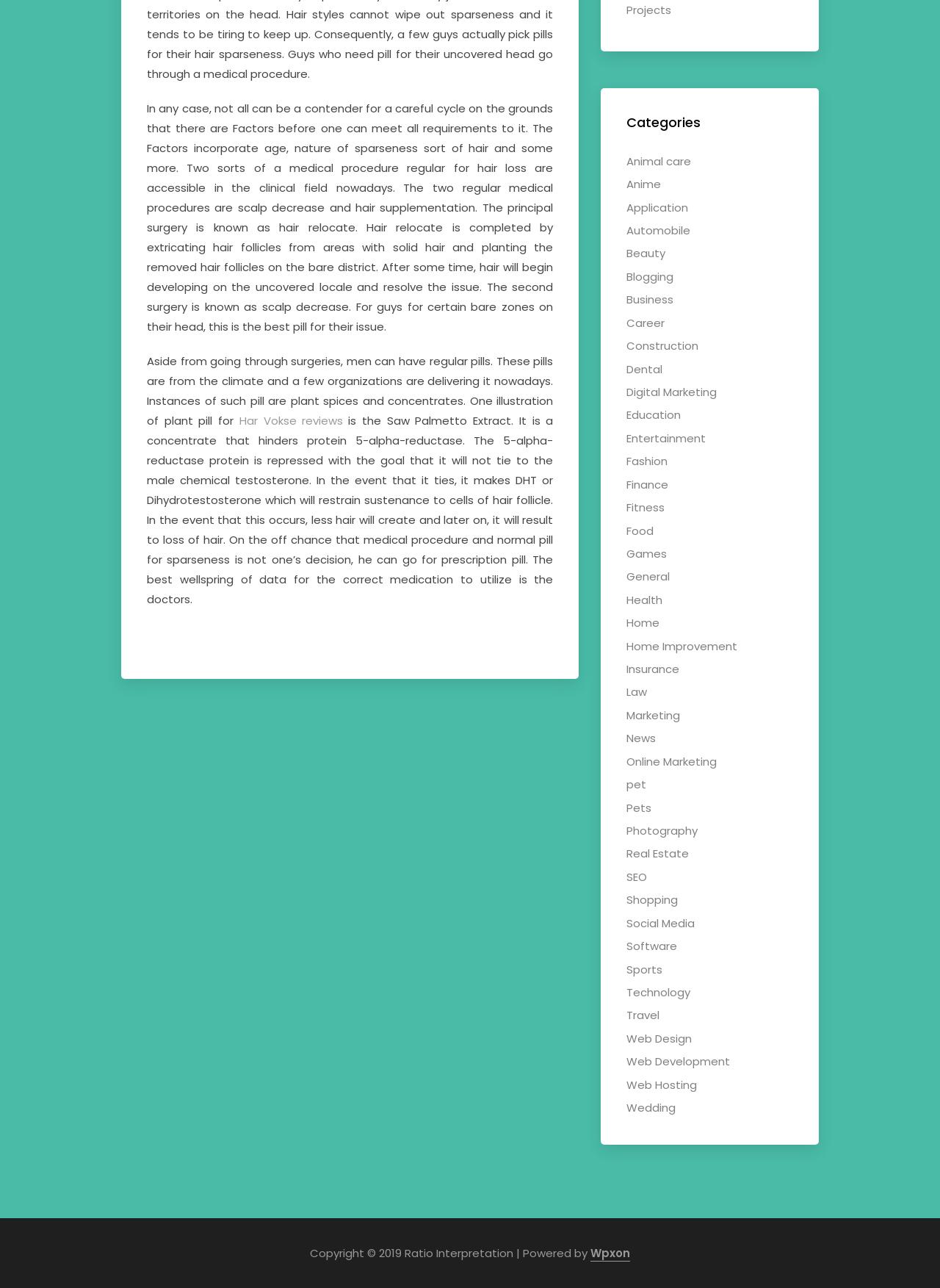Please specify the bounding box coordinates for the clickable region that will help you carry out the instruction: "Explore the 'Health' category".

[0.667, 0.46, 0.705, 0.472]